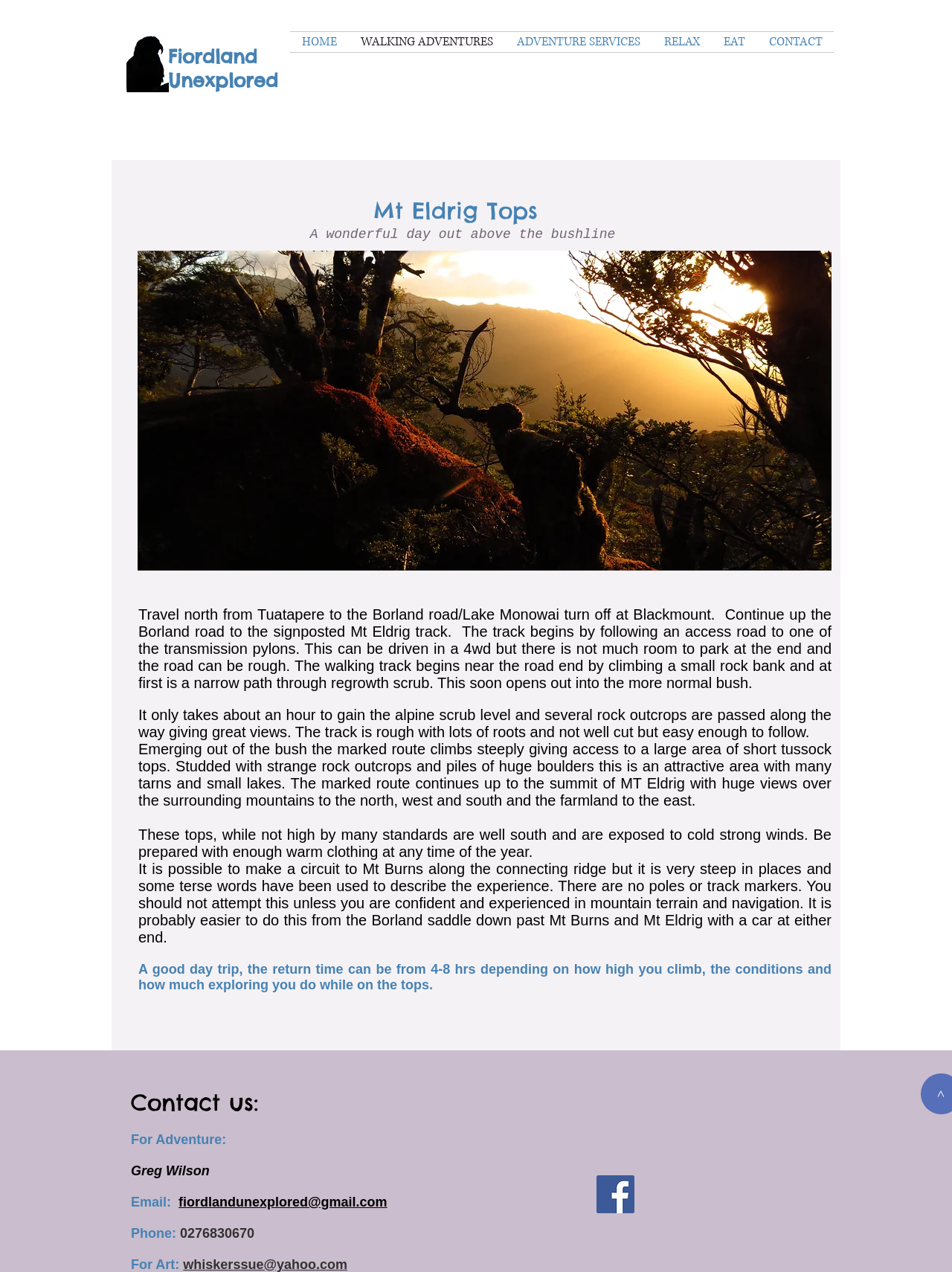Using the details from the image, please elaborate on the following question: What is the email address for adventure inquiries?

I found the answer by looking at the link element that says 'Email: fiordlandunexplored@gmail.com' and extracted the email address from it.